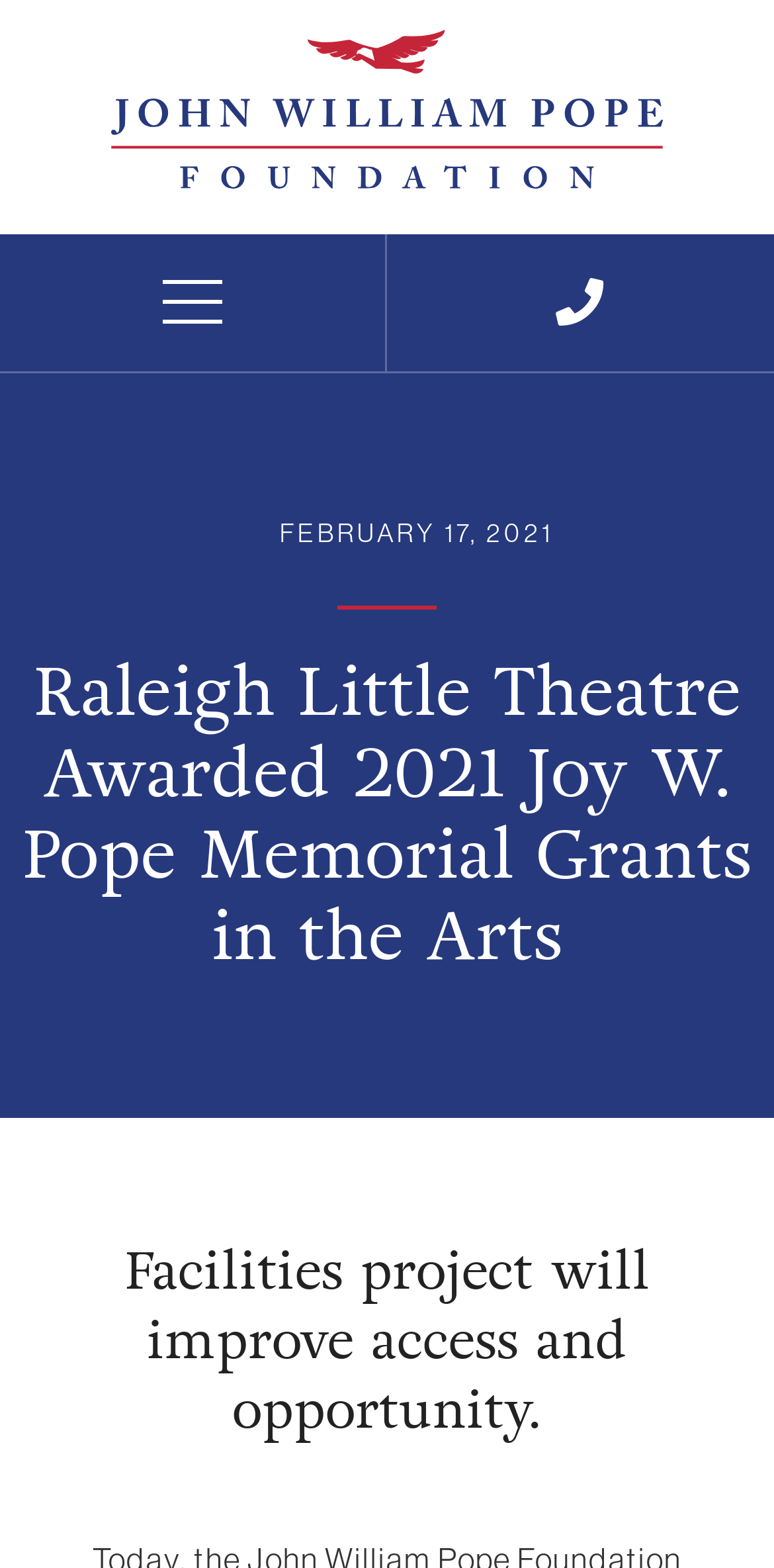What is the date of the award?
Look at the image and respond with a one-word or short-phrase answer.

FEBRUARY 17, 2021